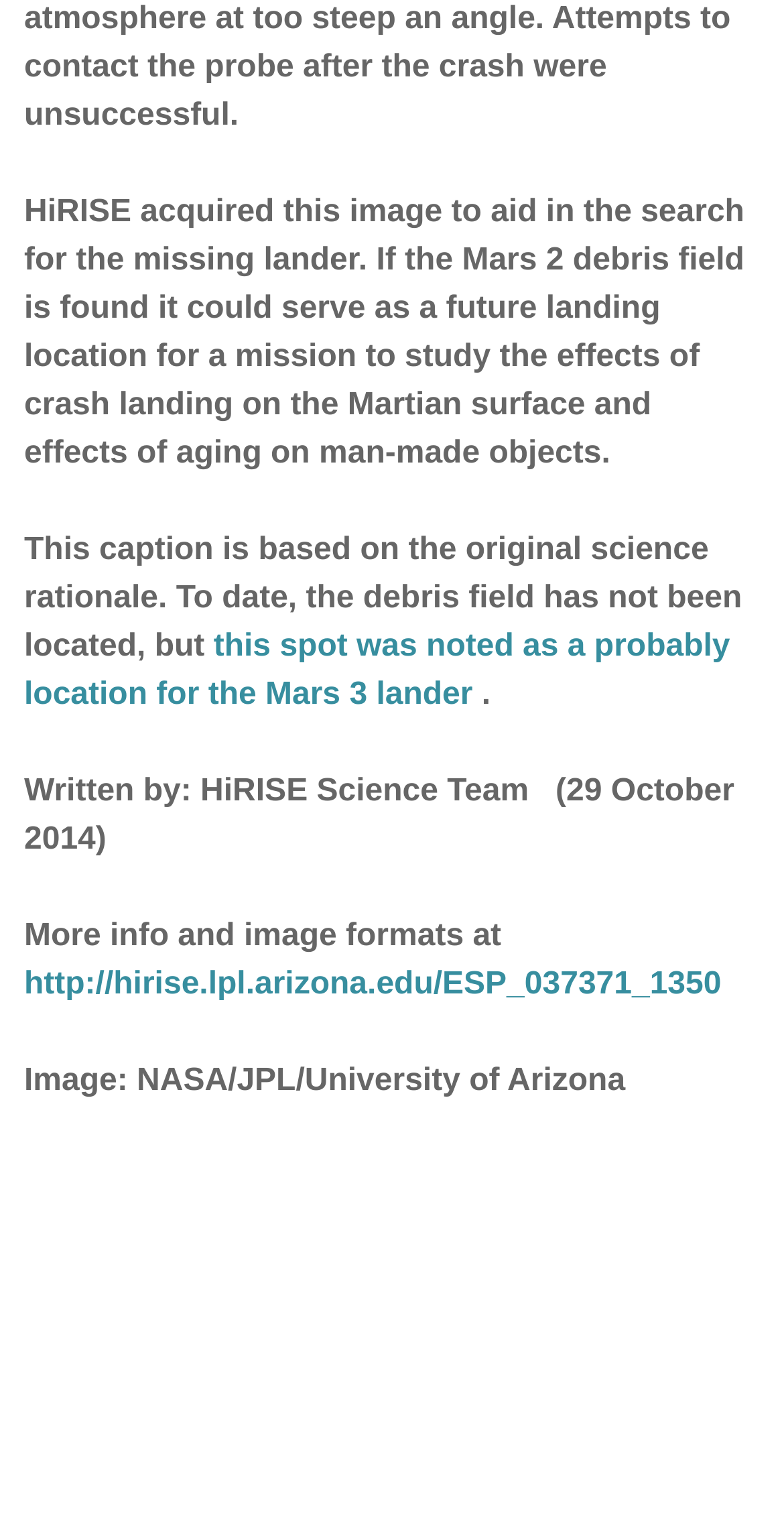What is the URL for more information?
Based on the image, answer the question with as much detail as possible.

The URL for more information can be determined by reading the link element with the text 'http://hirise.lpl.arizona.edu/ESP_037371_1350'. This indicates that more information about the image can be found at this URL.